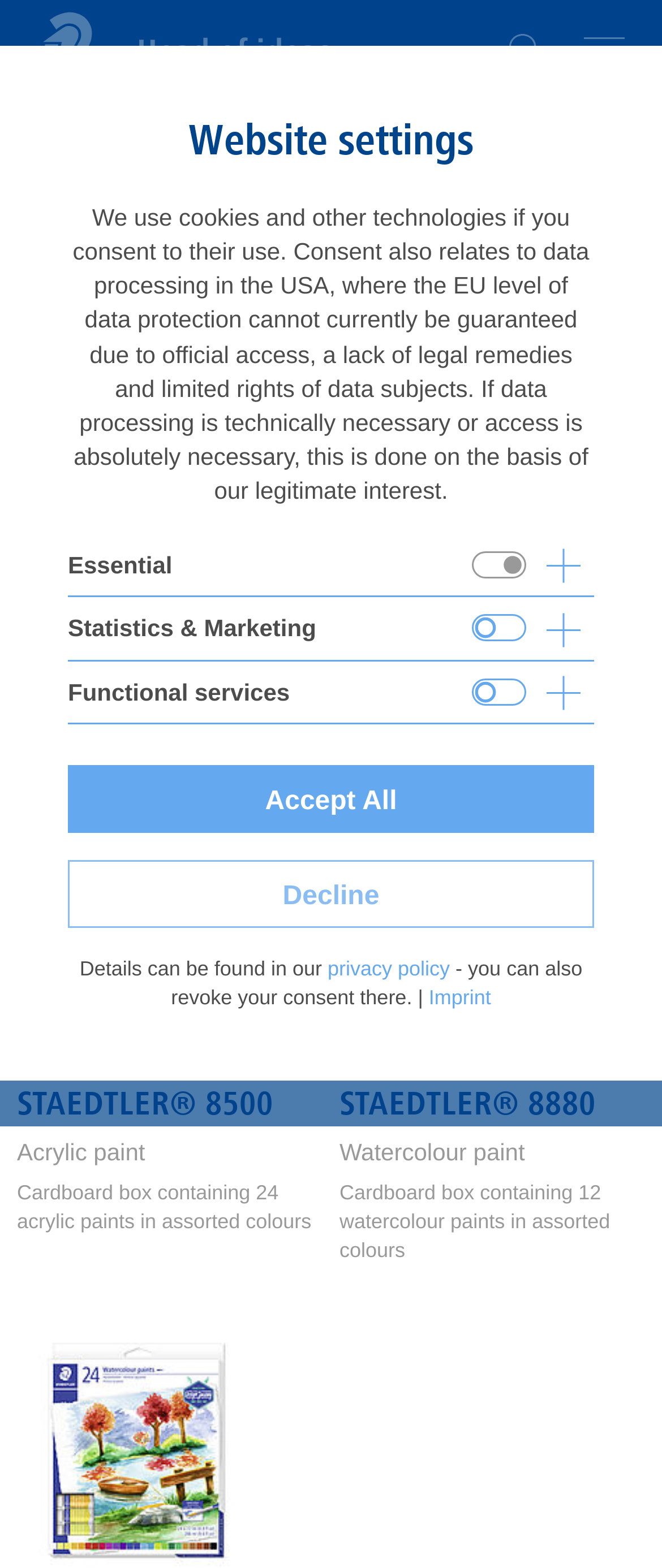Determine the bounding box coordinates in the format (top-left x, top-left y, bottom-right x, bottom-right y). Ensure all values are floating point numbers between 0 and 1. Identify the bounding box of the UI element described by: 1712202475.36

None